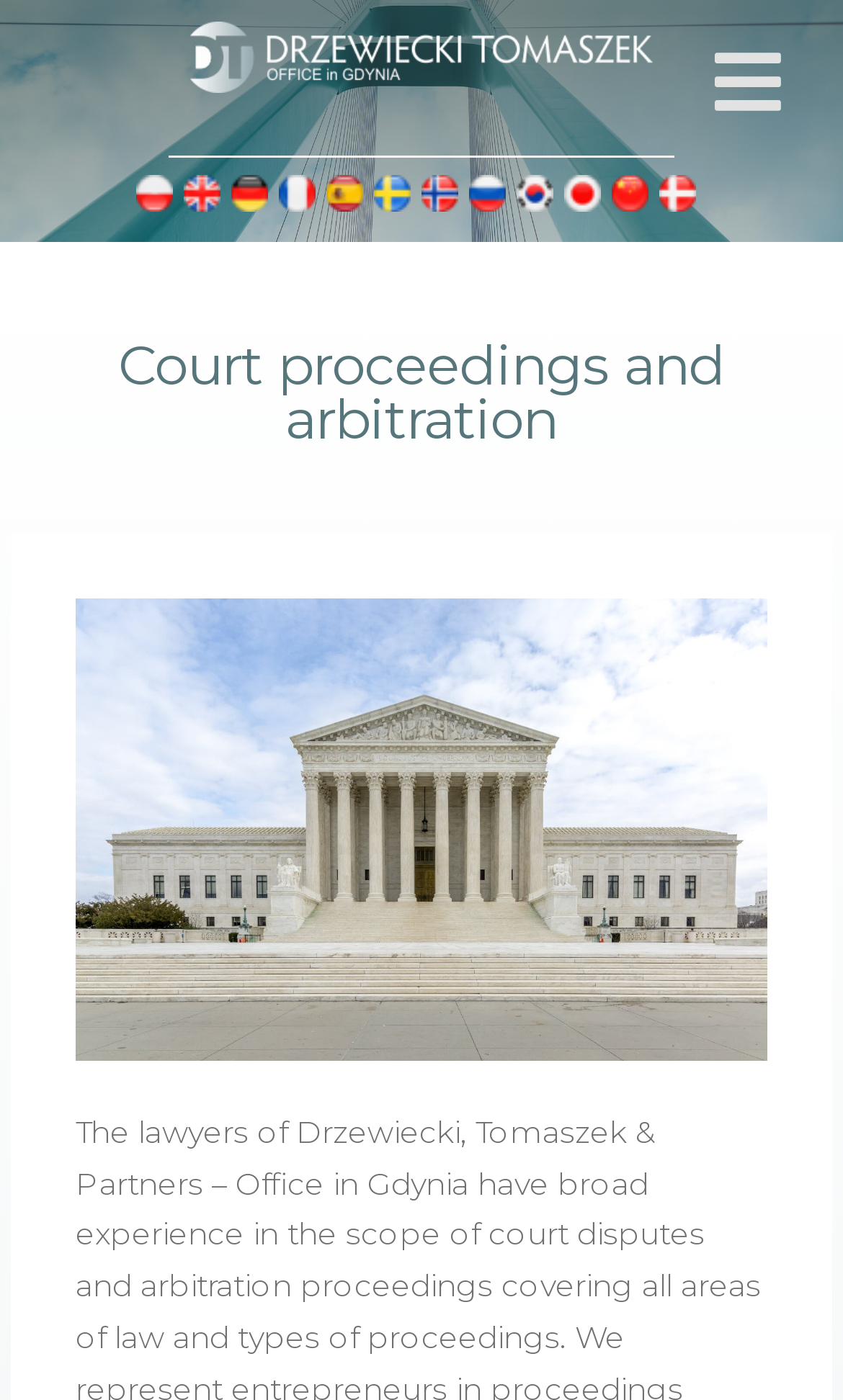Based on the element description, predict the bounding box coordinates (top-left x, top-left y, bottom-right x, bottom-right y) for the UI element in the screenshot: alt="no" title="no"

[0.5, 0.12, 0.544, 0.157]